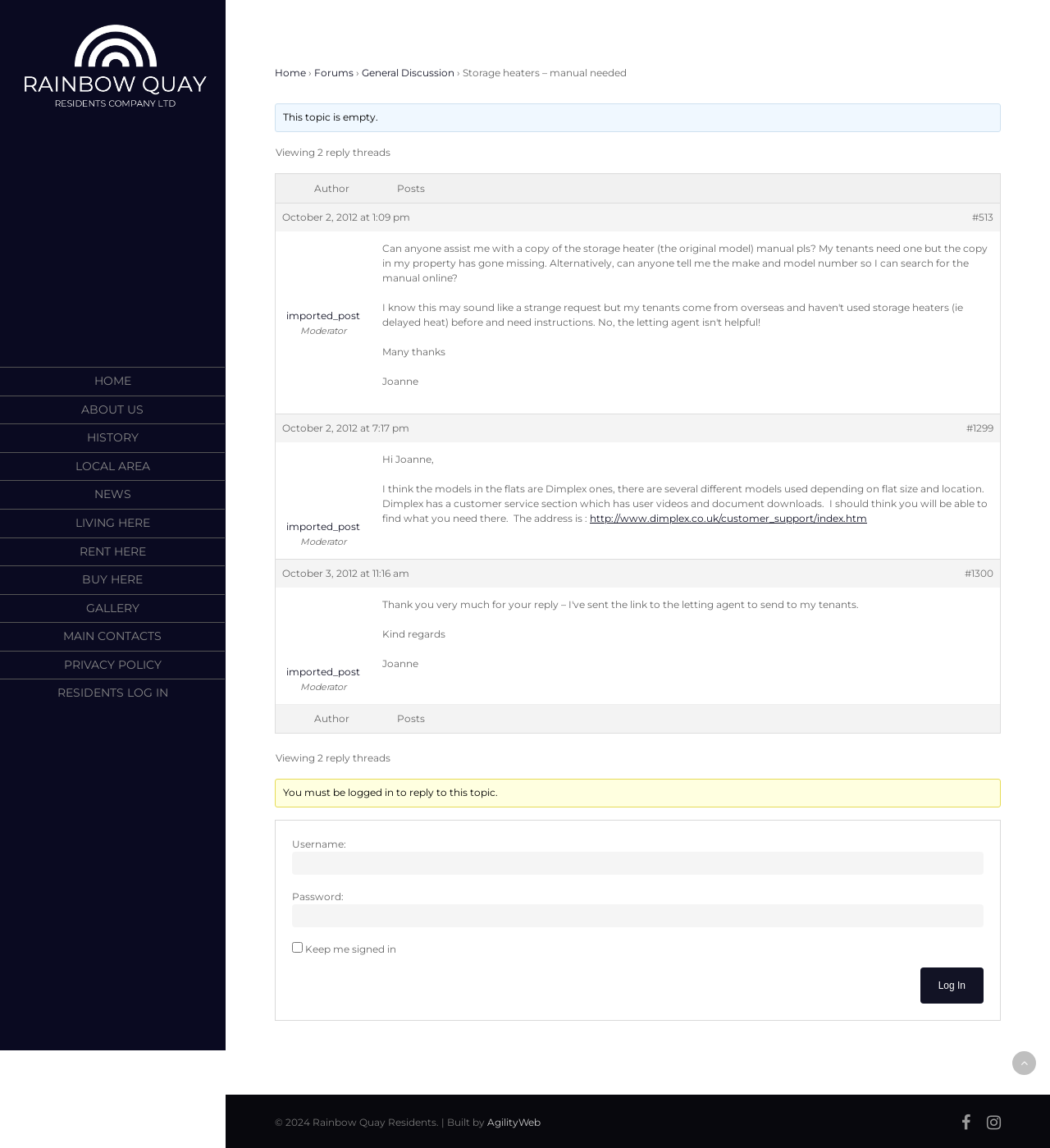Explain the webpage's design and content in an elaborate manner.

This webpage is about a discussion forum for Rainbow Quay Residents, specifically focused on a topic about storage heaters and manual needs. At the top left, there is a logo and a link to "Rainbow Quay Residents". Below it, there is a navigation menu with links to various sections such as "HOME", "ABOUT US", "HISTORY", and more.

The main content area is divided into two sections. On the left, there is a breadcrumb navigation with links to "Home", "Forums", and "General Discussion". On the right, there is a topic discussion area with a title "Storage heaters – manual needed" and a description "This topic is empty." Below it, there are two reply threads with posts from users, including the original post from "Joanne" asking for assistance with a storage heater manual, and responses from moderators providing information and guidance.

Each post includes the author's name, post date, and content. There are also links to reply to the topic, but users must be logged in to do so. At the bottom of the page, there is a login form with fields for username and password, as well as a checkbox to keep the user signed in. Below the login form, there is a copyright notice and links to the website's builder, AgilityWeb, and social media icons.

Overall, the webpage is a discussion forum focused on a specific topic, with a clear navigation menu and a simple layout.